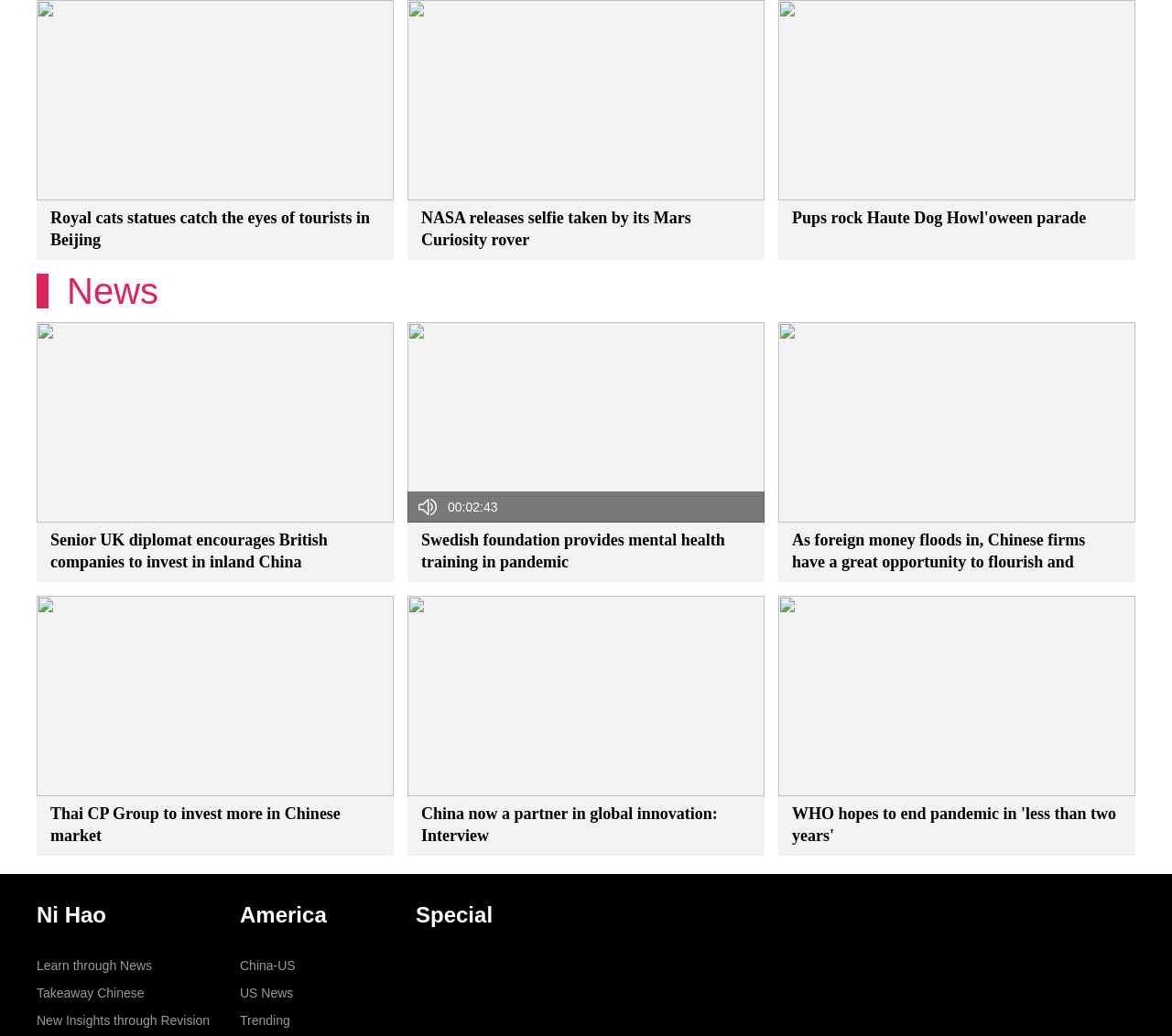Pinpoint the bounding box coordinates of the area that should be clicked to complete the following instruction: "Click on the 'News' heading". The coordinates must be given as four float numbers between 0 and 1, i.e., [left, top, right, bottom].

[0.031, 0.255, 0.969, 0.288]